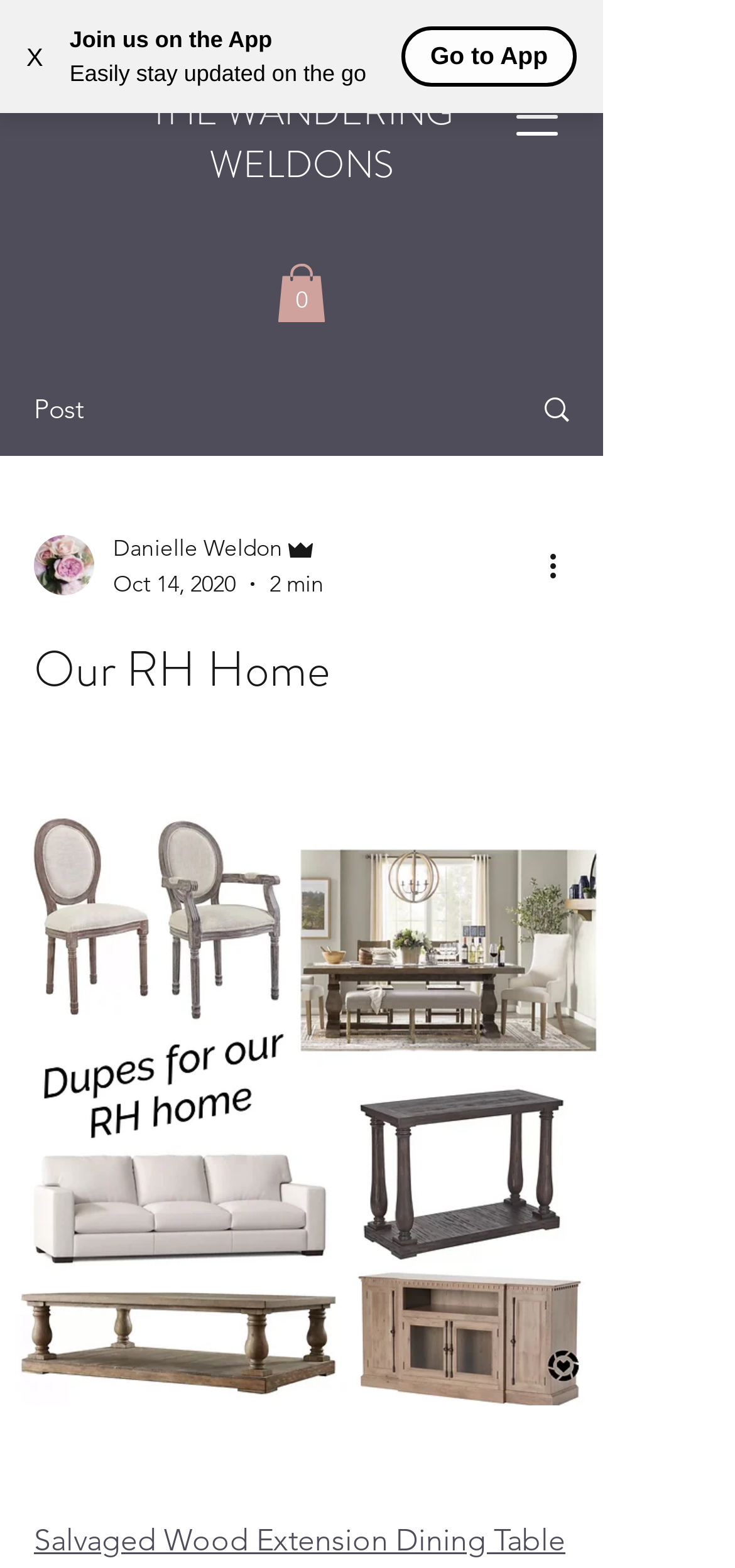Explain the contents of the webpage comprehensively.

This webpage appears to be a blog post about a salvaged wood extension dining table. At the top left corner, there is a button to close a notification, followed by a text "Join us on the App" and a description "Easily stay updated on the go". Next to it, there is a "Go to App" button. 

On the top right corner, there is a navigation menu button and a cart icon with a text "Cart with 0 items". Below the cart icon, there is a post title "Post" and a link to the blog post. 

The main content of the blog post starts with a writer's picture and their name "Danielle Weldon Admin" on the left side, along with the date "Oct 14, 2020" and a reading time "2 min". On the right side, there is a "More actions" button. 

Below the writer's information, there is a heading "Our RH Home" that spans across the page. The main content of the blog post is likely below this heading, but it is not explicitly described in the accessibility tree. 

At the very bottom of the page, there is a link to the blog post title "Salvaged Wood Extension Dining Table", which matches the meta description. The meta description also mentions that the table can seat 6 people comfortably without the leaves and extends to 102" with the leaves.